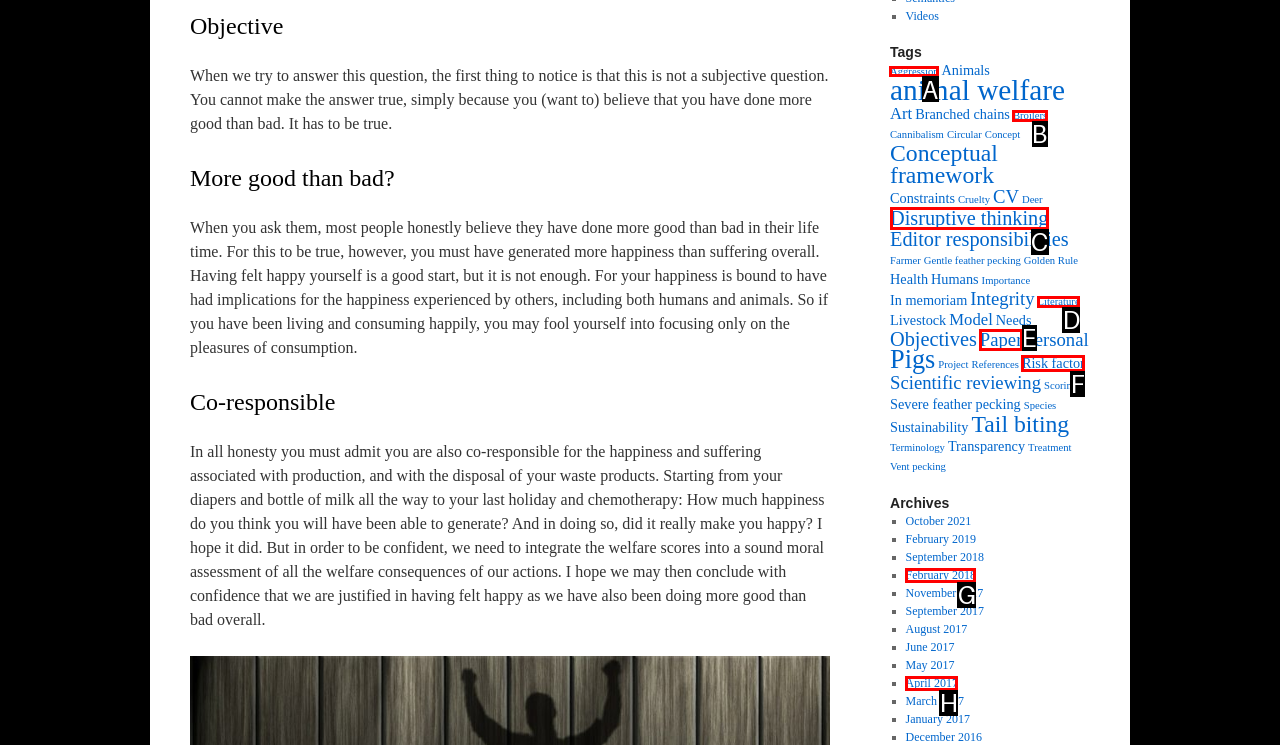Which HTML element should be clicked to complete the following task: View 'Aggression' tag?
Answer with the letter corresponding to the correct choice.

A